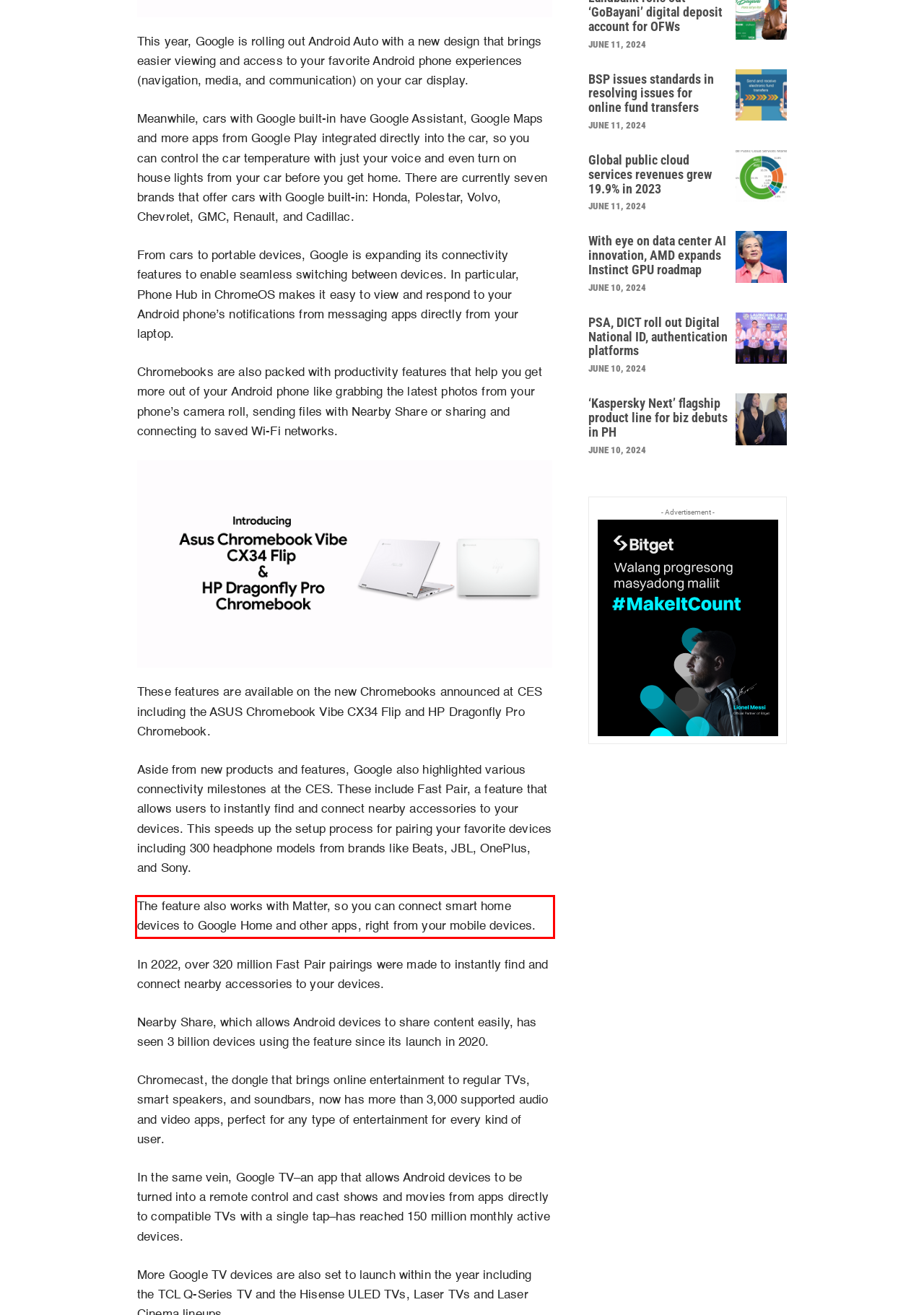Perform OCR on the text inside the red-bordered box in the provided screenshot and output the content.

The feature also works with Matter, so you can connect smart home devices to Google Home and other apps, right from your mobile devices.